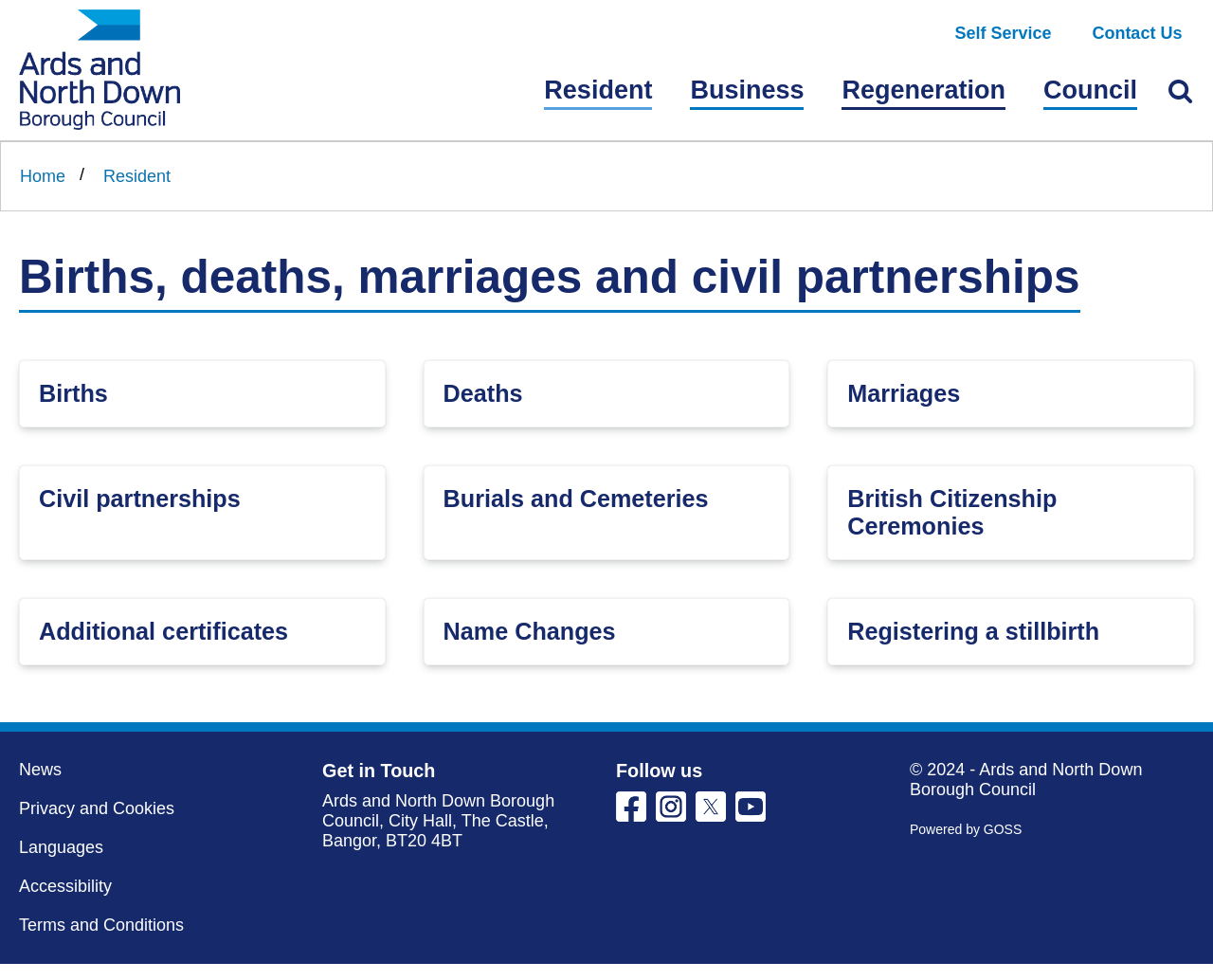How many types of ceremonies are listed?
Please analyze the image and answer the question with as much detail as possible.

I counted the number of headings under 'Births, deaths, marriages and civil partnerships' section, which are 'Births', 'Deaths', 'Marriages', 'Civil partnerships', 'Burials and Cemeteries', and 'British Citizenship Ceremonies', totaling 6 types of ceremonies.